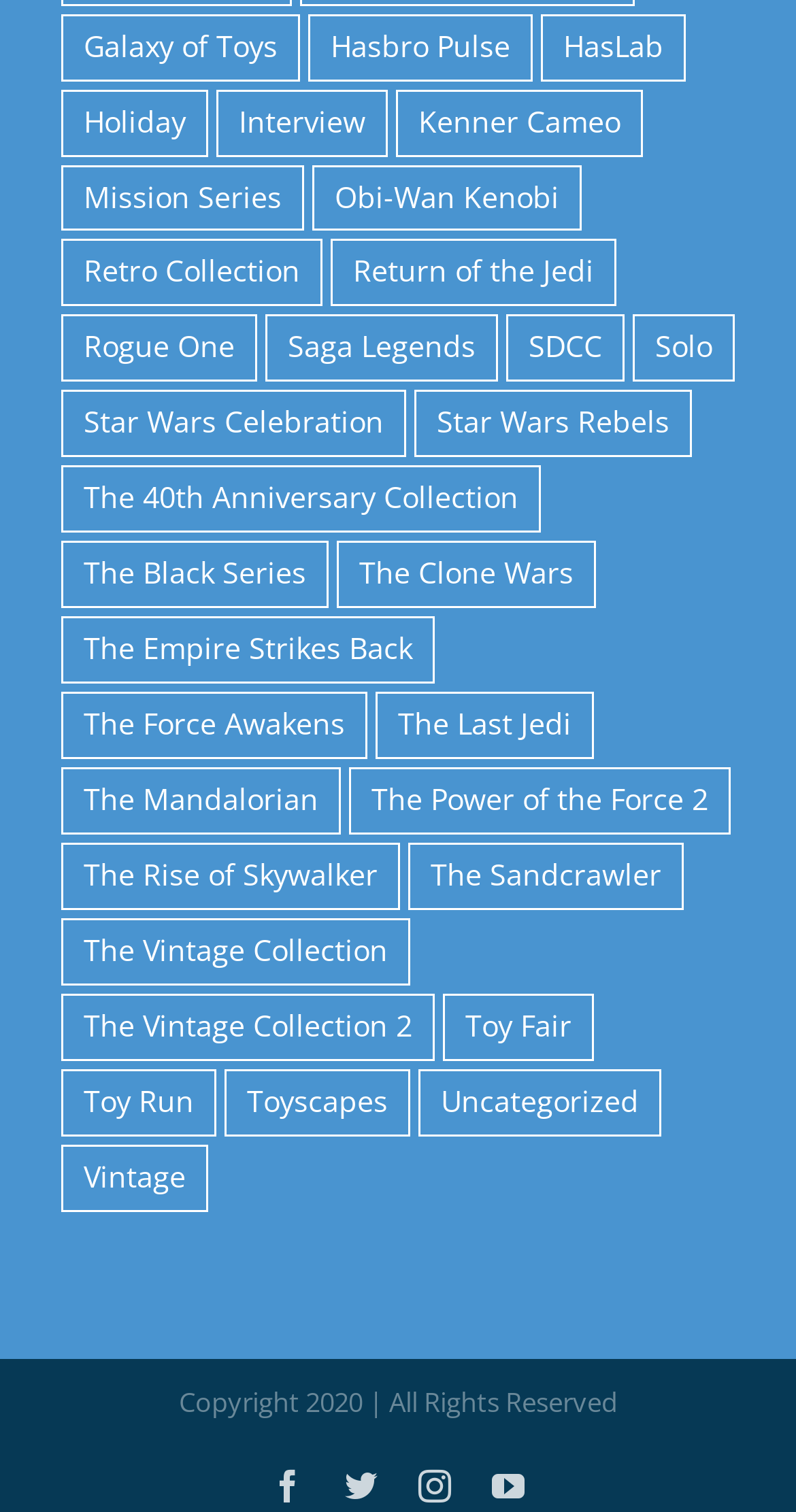Locate the bounding box coordinates of the clickable part needed for the task: "Explore The Vintage Collection".

[0.077, 0.607, 0.515, 0.652]